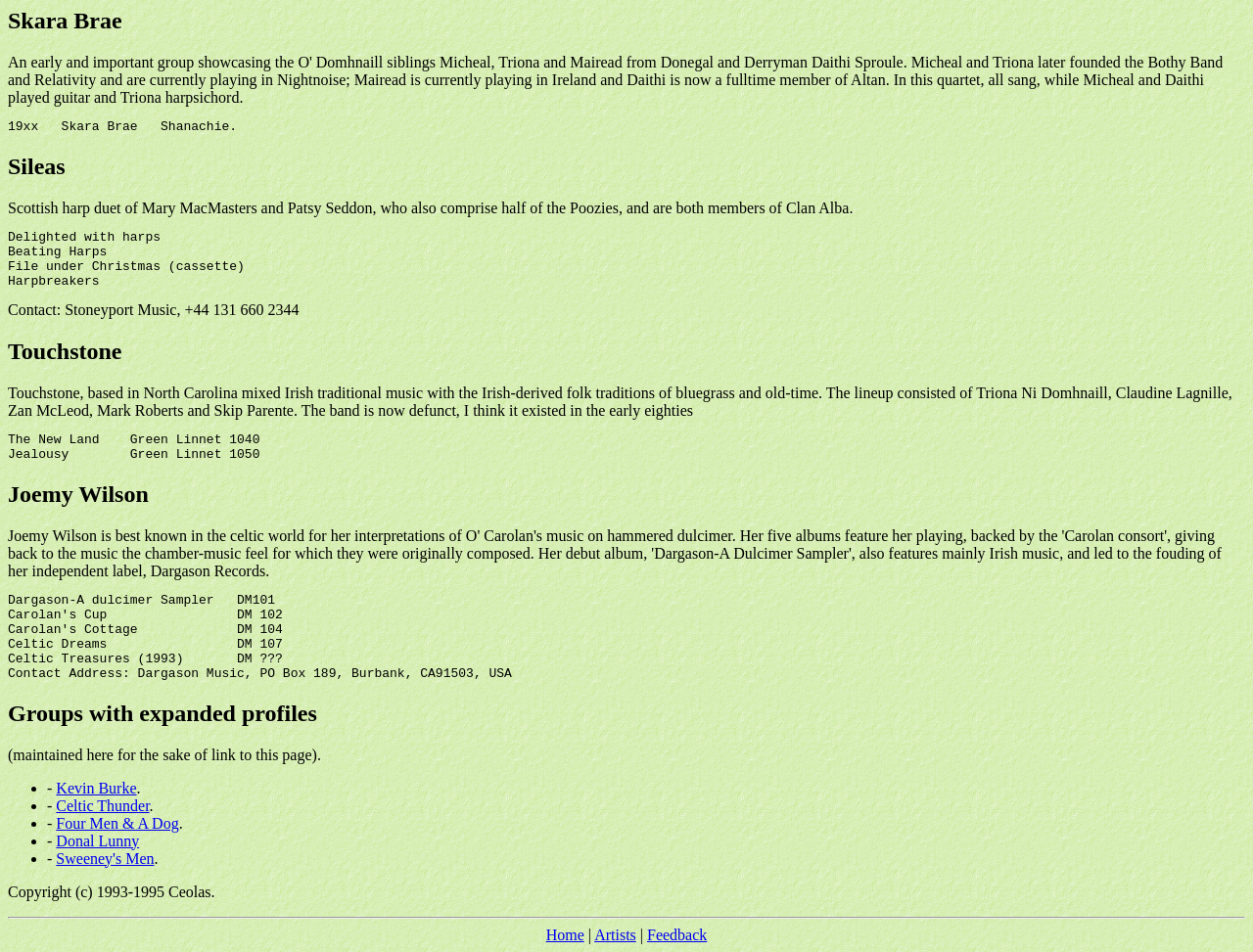Answer the question using only a single word or phrase: 
What is the contact information for Stoneyport Music?

+44 131 660 2344